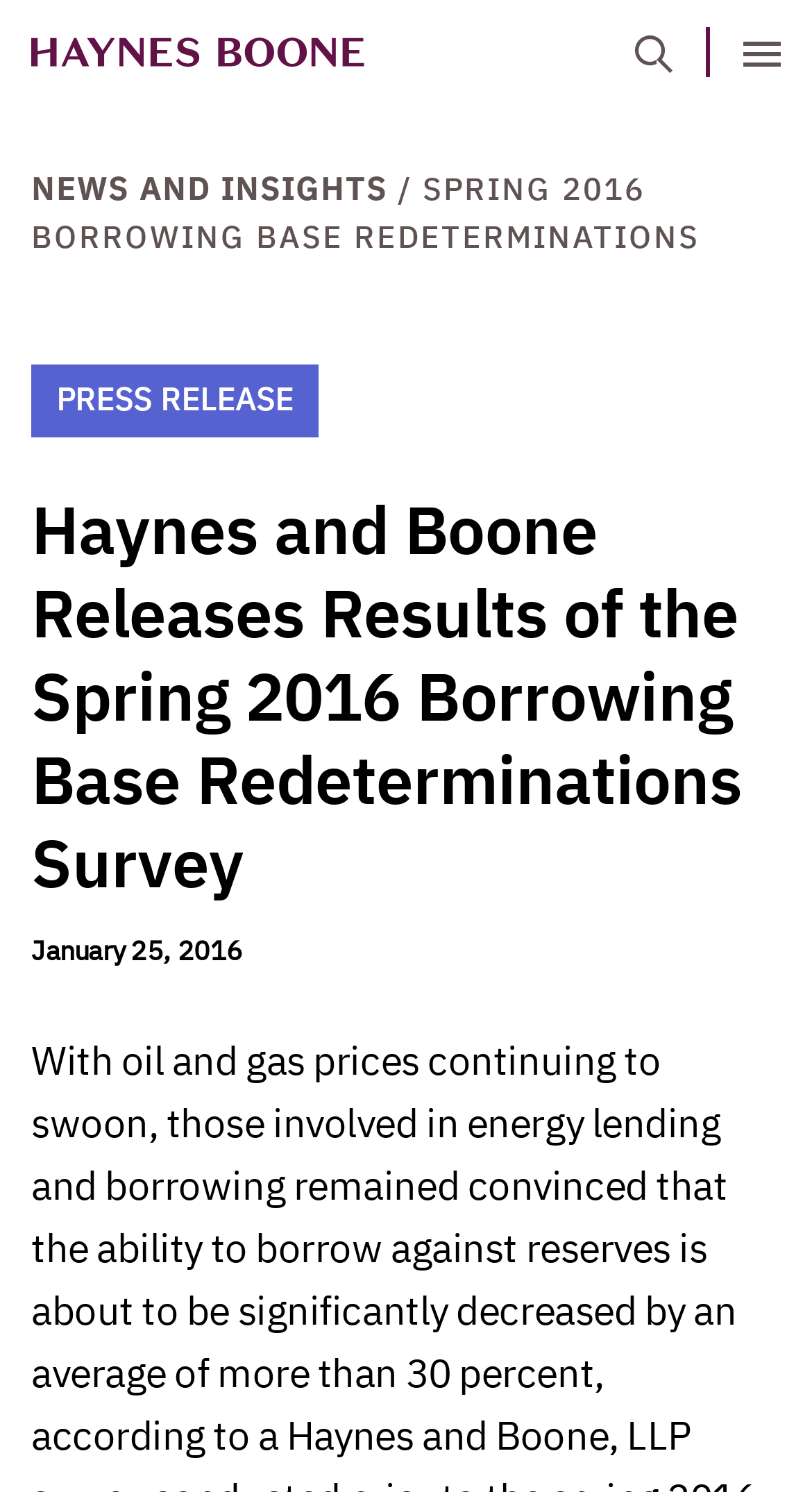Based on the element description FAQs, identify the bounding box of the UI element in the given webpage screenshot. The coordinates should be in the format (top-left x, top-left y, bottom-right x, bottom-right y) and must be between 0 and 1.

None